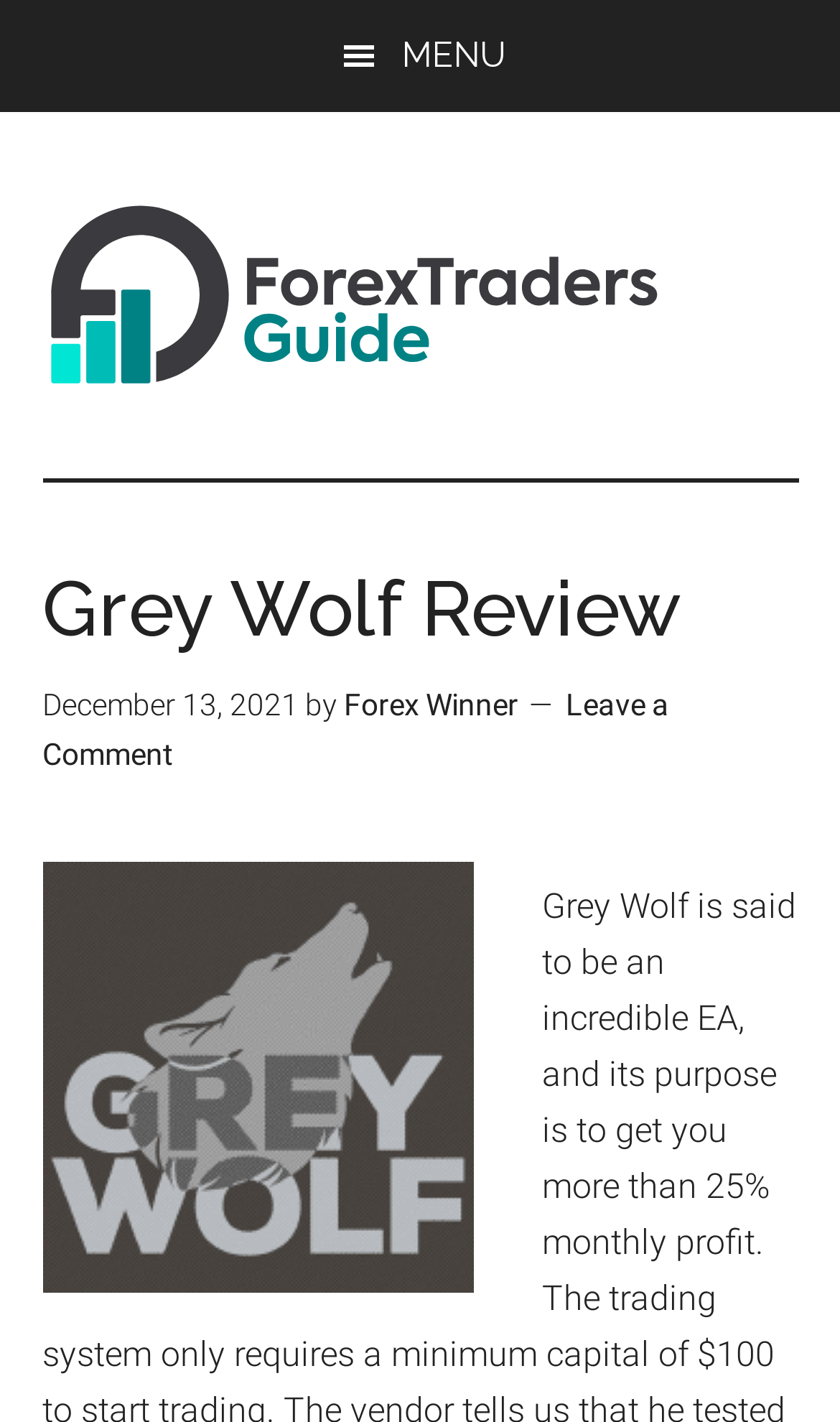Describe all the significant parts and information present on the webpage.

The webpage is a review page for a trading tool called Grey Wolf. At the top left corner, there are three links: "Skip to main content", "Skip to primary sidebar", and "Skip to footer". Next to these links, there is a button with a menu icon. 

Below the top section, there is a header section that spans almost the entire width of the page. The header contains the title "Grey Wolf Review" in a large font, followed by the date "December 13, 2021" and the author "Forex Winner". There is also a link to "Leave a Comment" at the bottom right of the header section.

Below the header, there is a large image of Grey Wolf, which takes up about half of the page width.